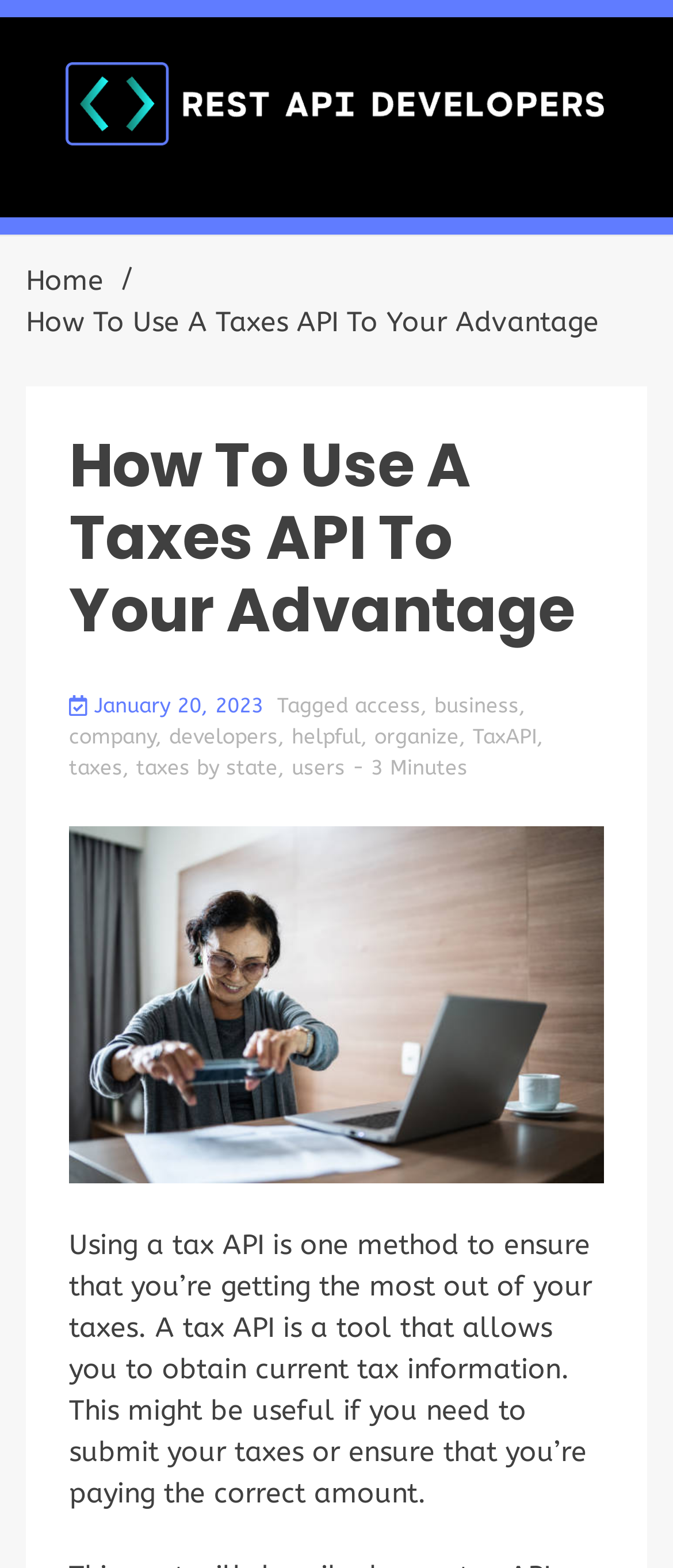What is the name of the website?
Please respond to the question with a detailed and well-explained answer.

The name of the website is REST API Developers, which is mentioned in the top-left corner of the webpage, as well as in the breadcrumbs navigation section.